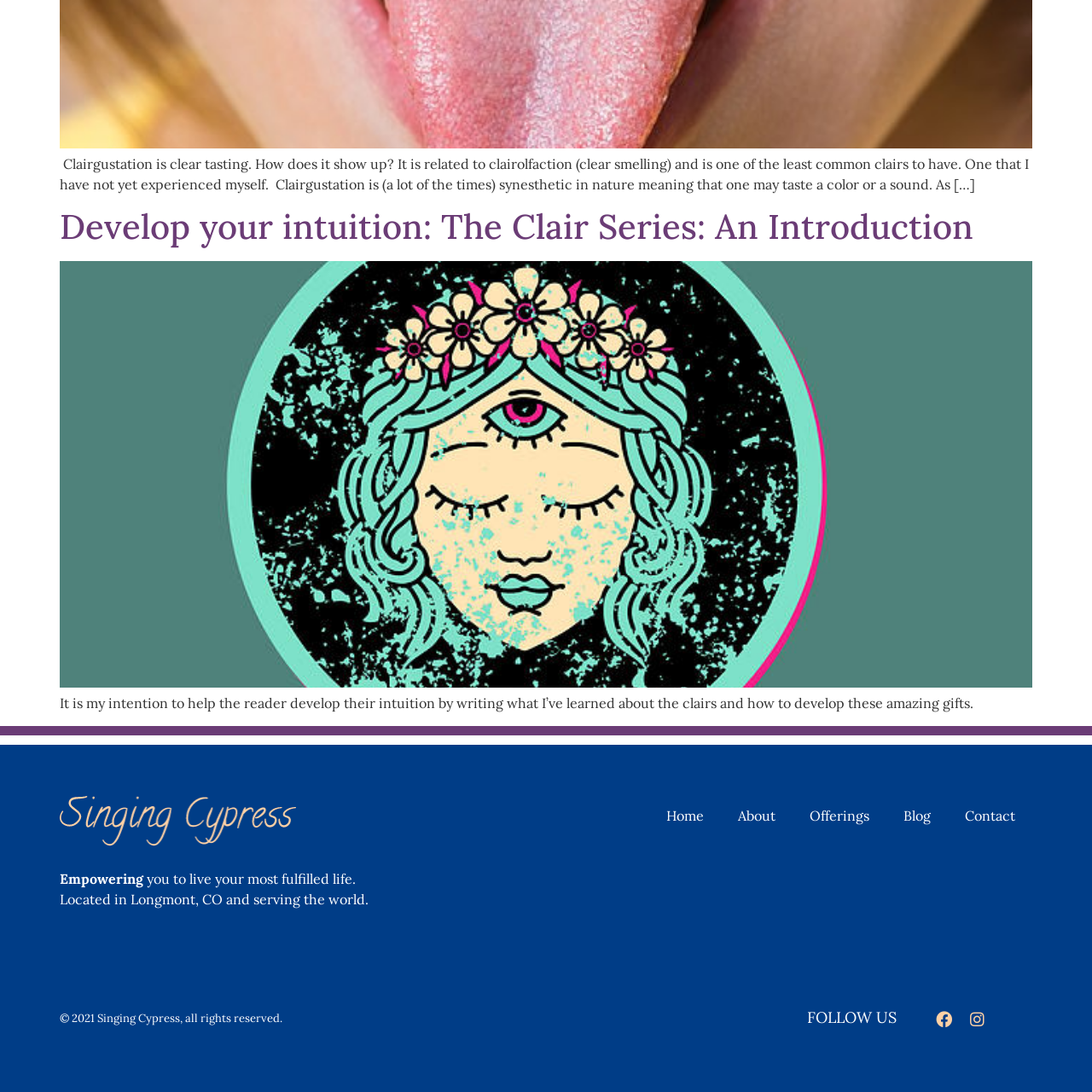Provide the bounding box for the UI element matching this description: "Offerings".

[0.726, 0.729, 0.812, 0.765]